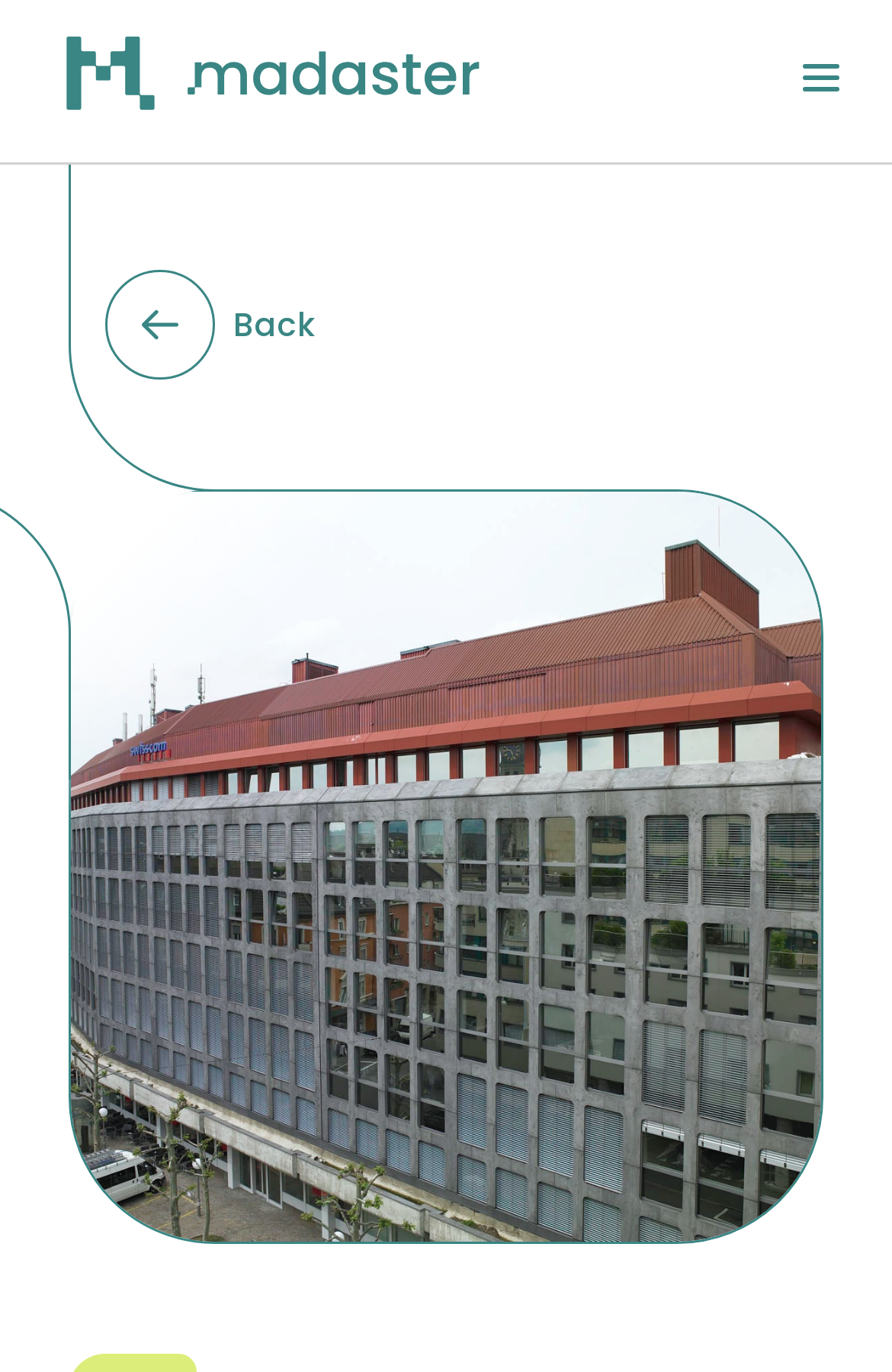Given the webpage screenshot and the description, determine the bounding box coordinates (top-left x, top-left y, bottom-right x, bottom-right y) that define the location of the UI element matching this description: title="Madaster UK"

[0.209, 0.045, 0.538, 0.083]